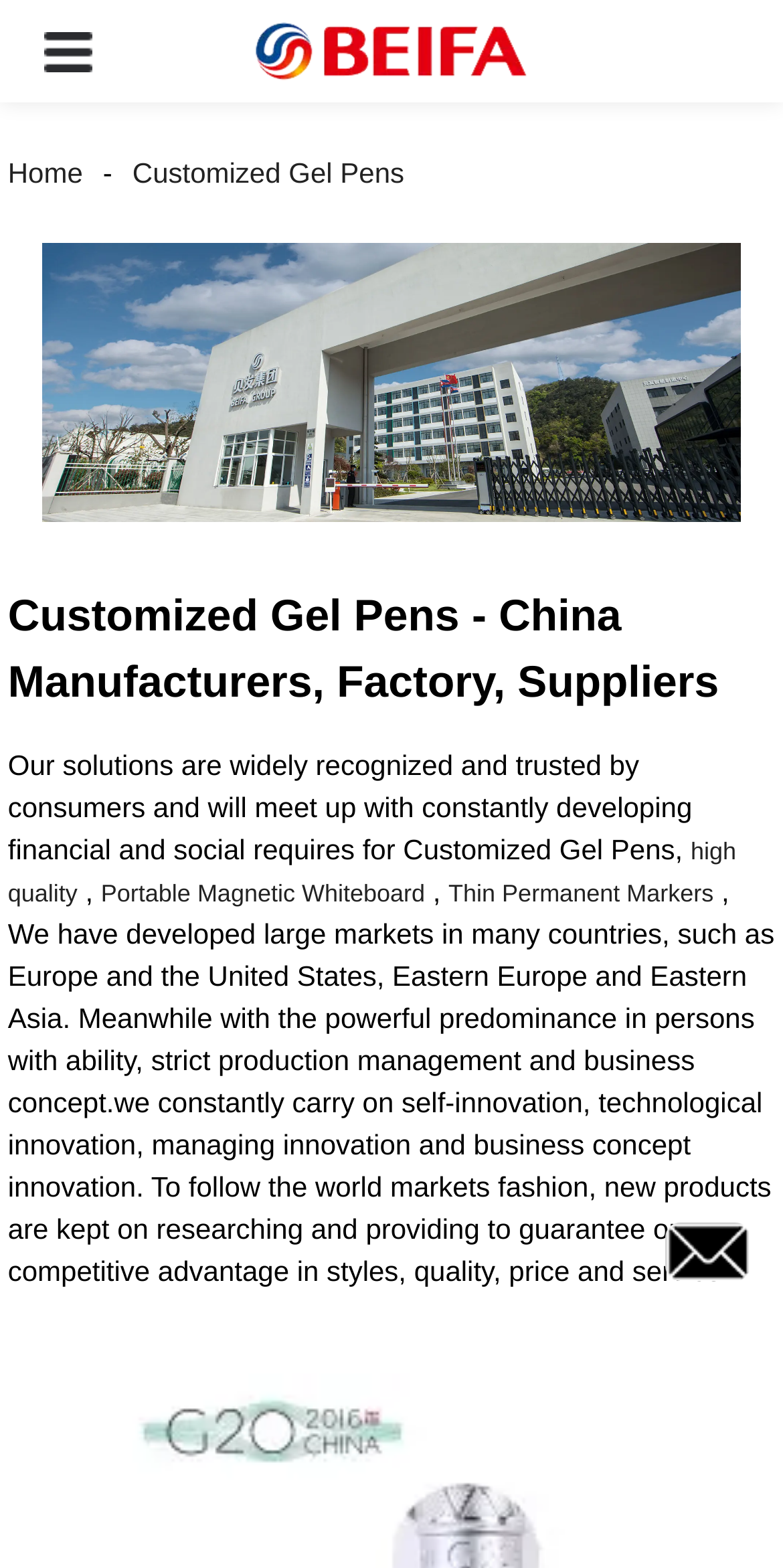Please identify the bounding box coordinates of the clickable area that will fulfill the following instruction: "Go to home page". The coordinates should be in the format of four float numbers between 0 and 1, i.e., [left, top, right, bottom].

[0.01, 0.1, 0.131, 0.12]